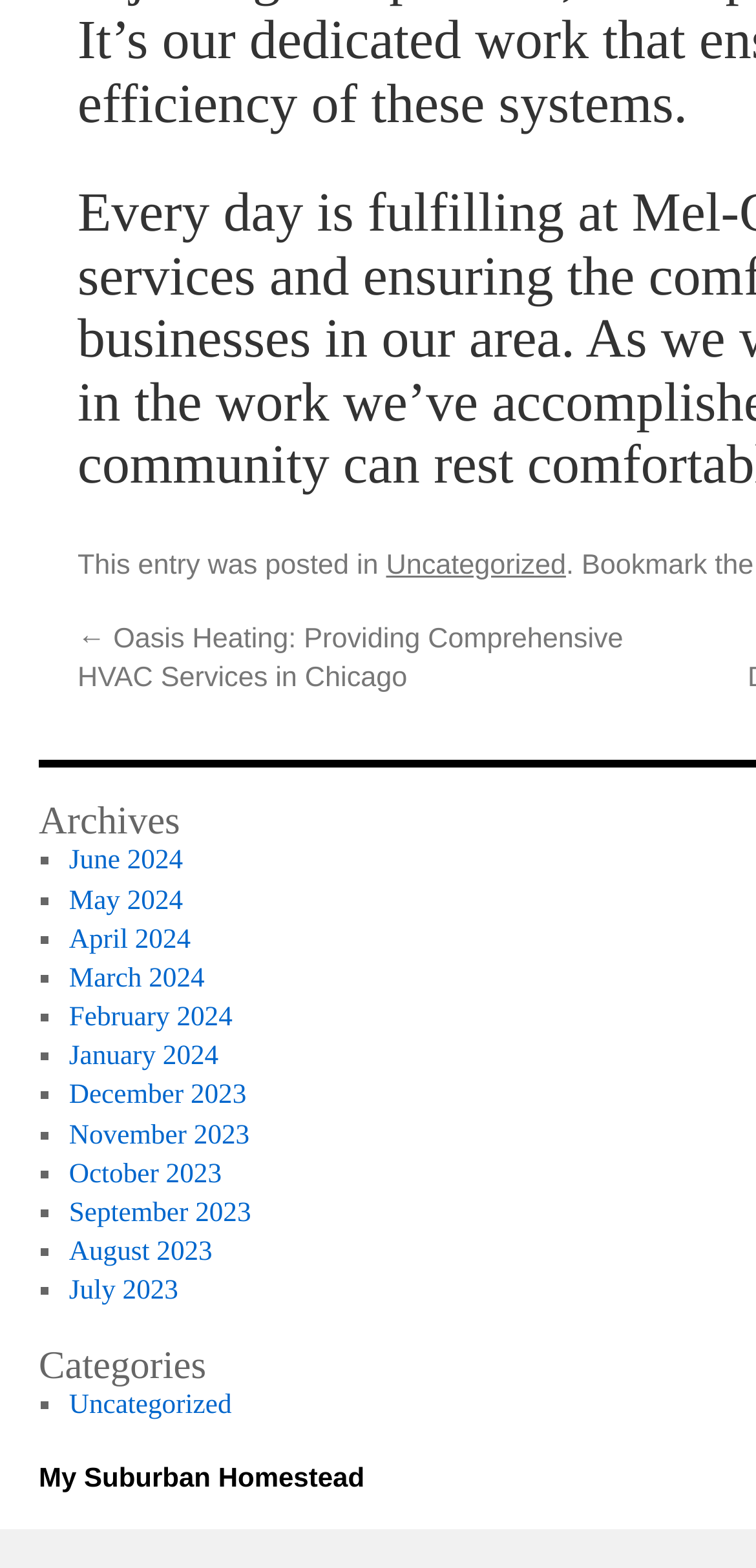How many categories are listed?
Use the screenshot to answer the question with a single word or phrase.

1